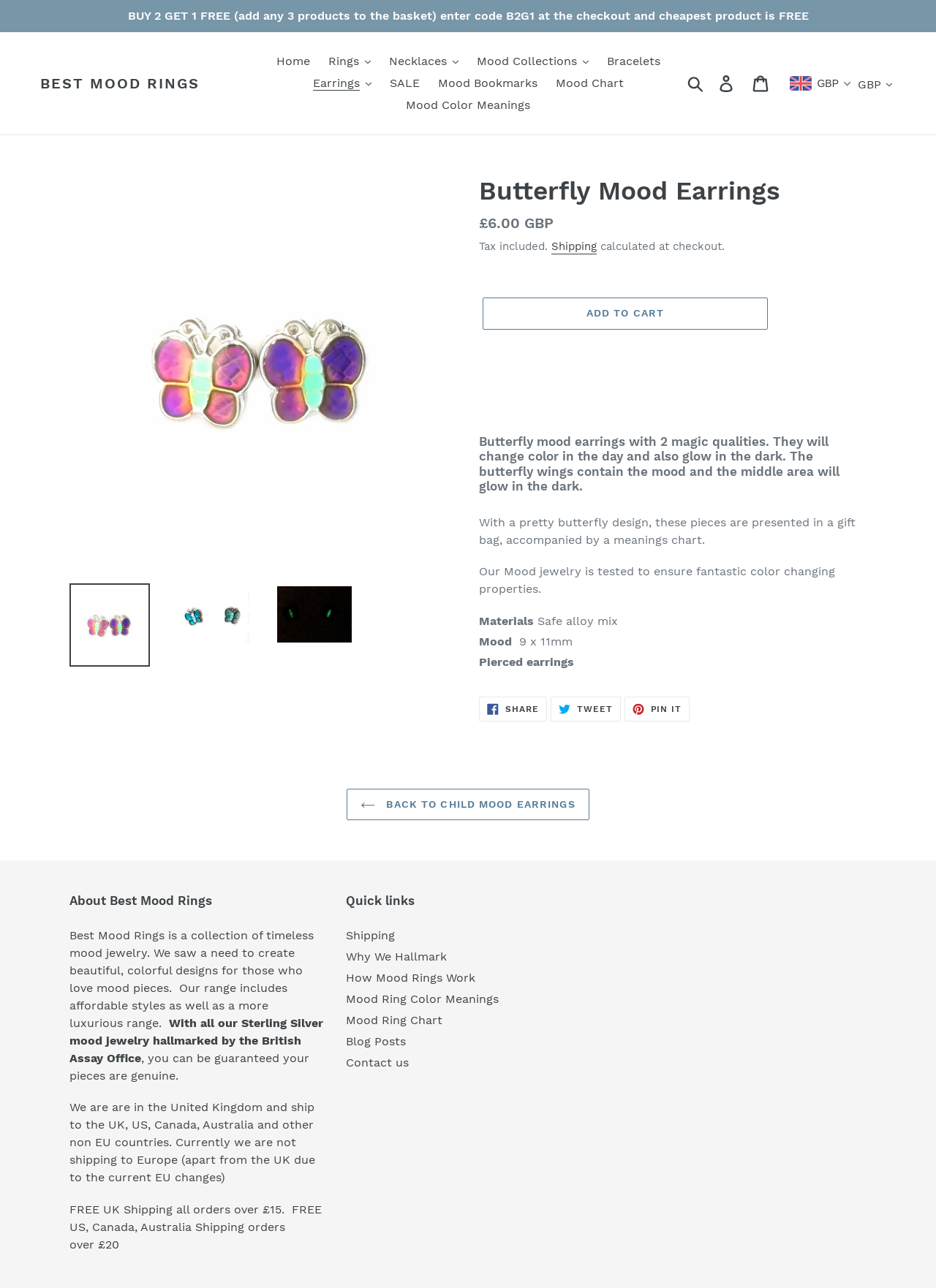Answer the following in one word or a short phrase: 
How many images are there on the webpage?

6